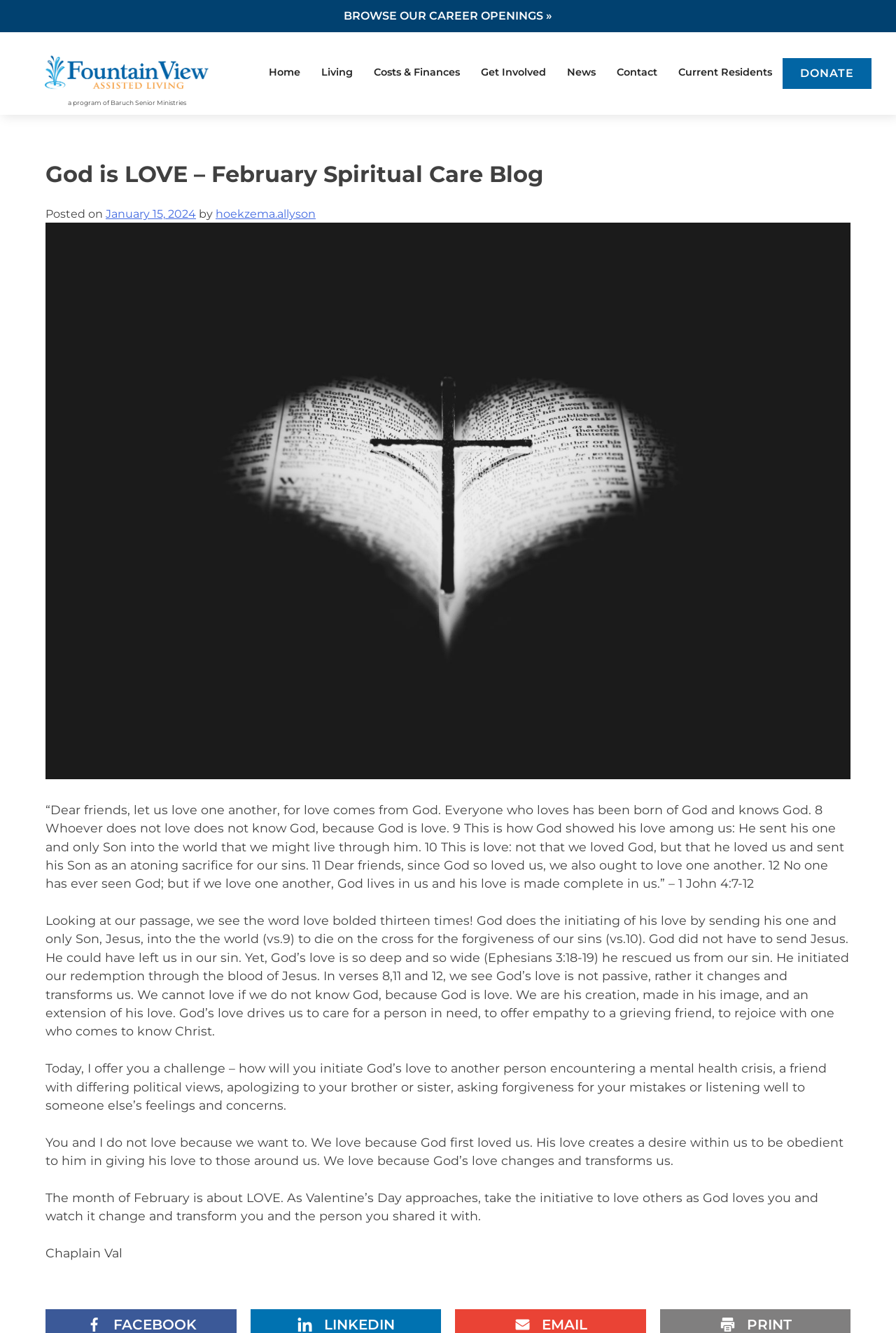Locate the bounding box coordinates of the clickable element to fulfill the following instruction: "Click the 'January 15, 2024' link". Provide the coordinates as four float numbers between 0 and 1 in the format [left, top, right, bottom].

[0.118, 0.156, 0.219, 0.166]